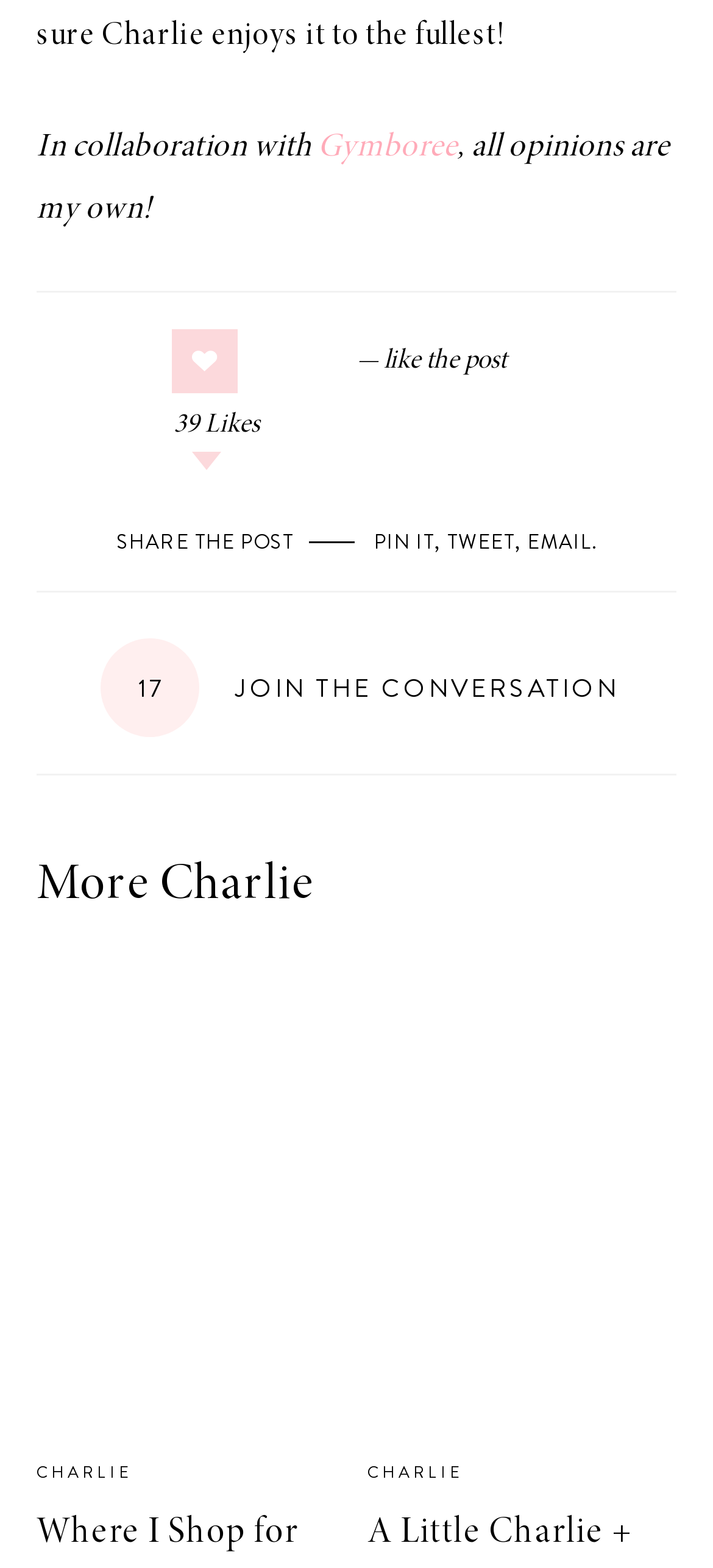Please analyze the image and provide a thorough answer to the question:
What is the heading below the sharing options?

The heading below the sharing options is 'More Charlie', which is a heading element with the text 'More Charlie' and bounding box coordinates [0.051, 0.541, 0.949, 0.59].